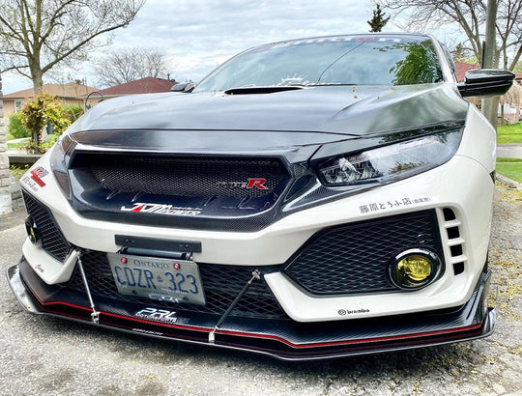Reply to the question below using a single word or brief phrase:
What is the location of the car?

Ontario, Canada